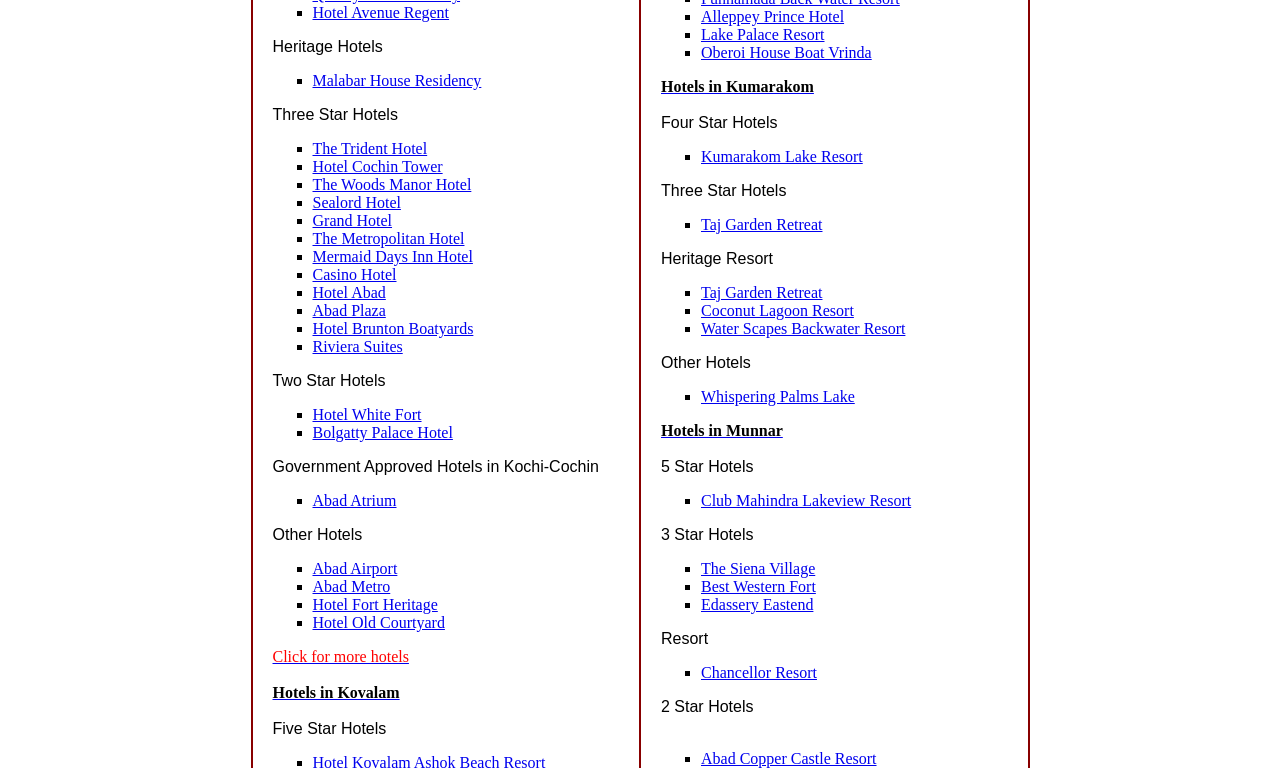What is the category of hotels that includes 'Heritage Resort'?
Examine the image and provide an in-depth answer to the question.

Based on the webpage content, I found that 'Heritage Resort' is categorized under 'Heritage Resort'.